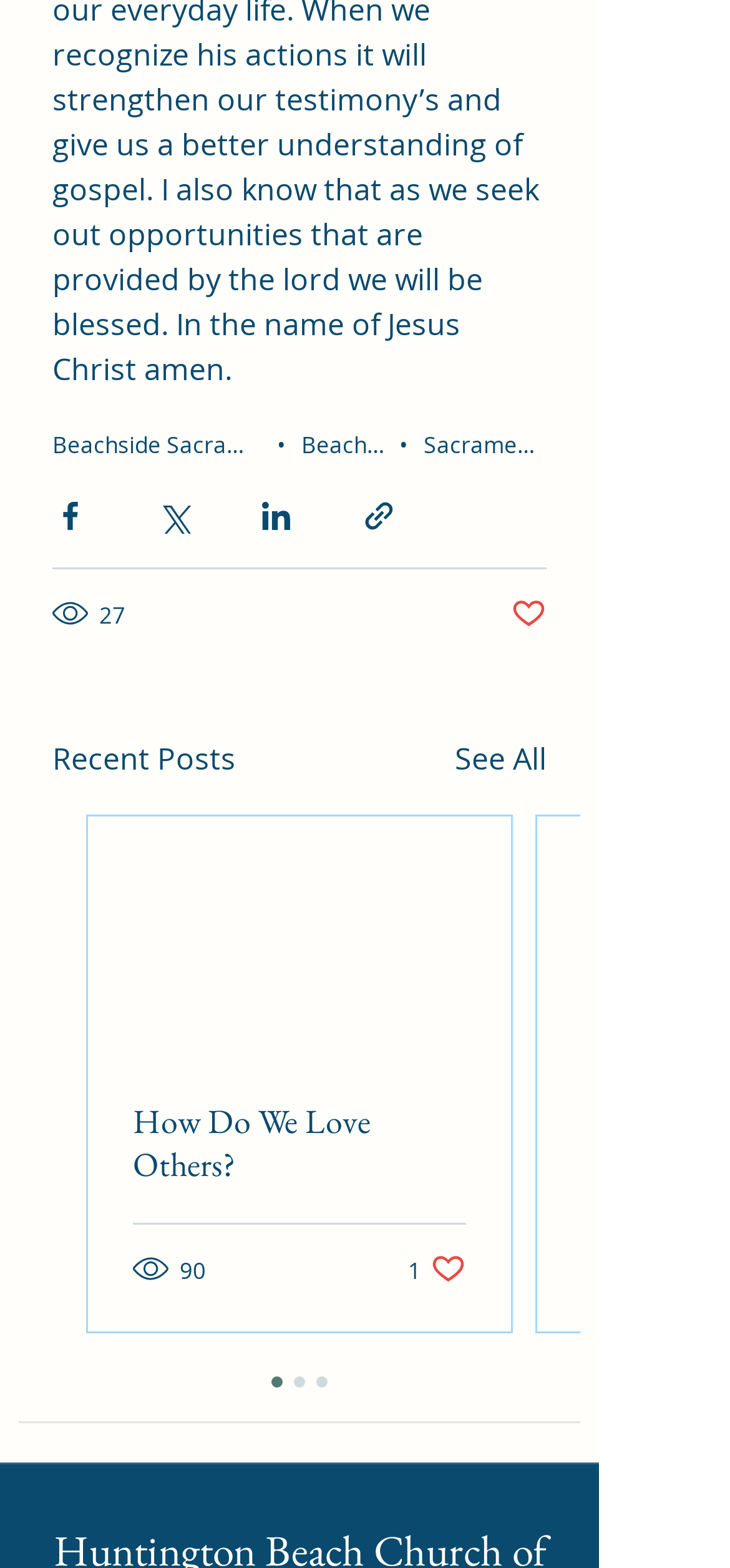What is the purpose of the button with a Facebook icon?
Using the image as a reference, deliver a detailed and thorough answer to the question.

I looked at the button with a Facebook icon and its surrounding text, which says 'Share via Facebook', indicating that the purpose of this button is to share content on Facebook.